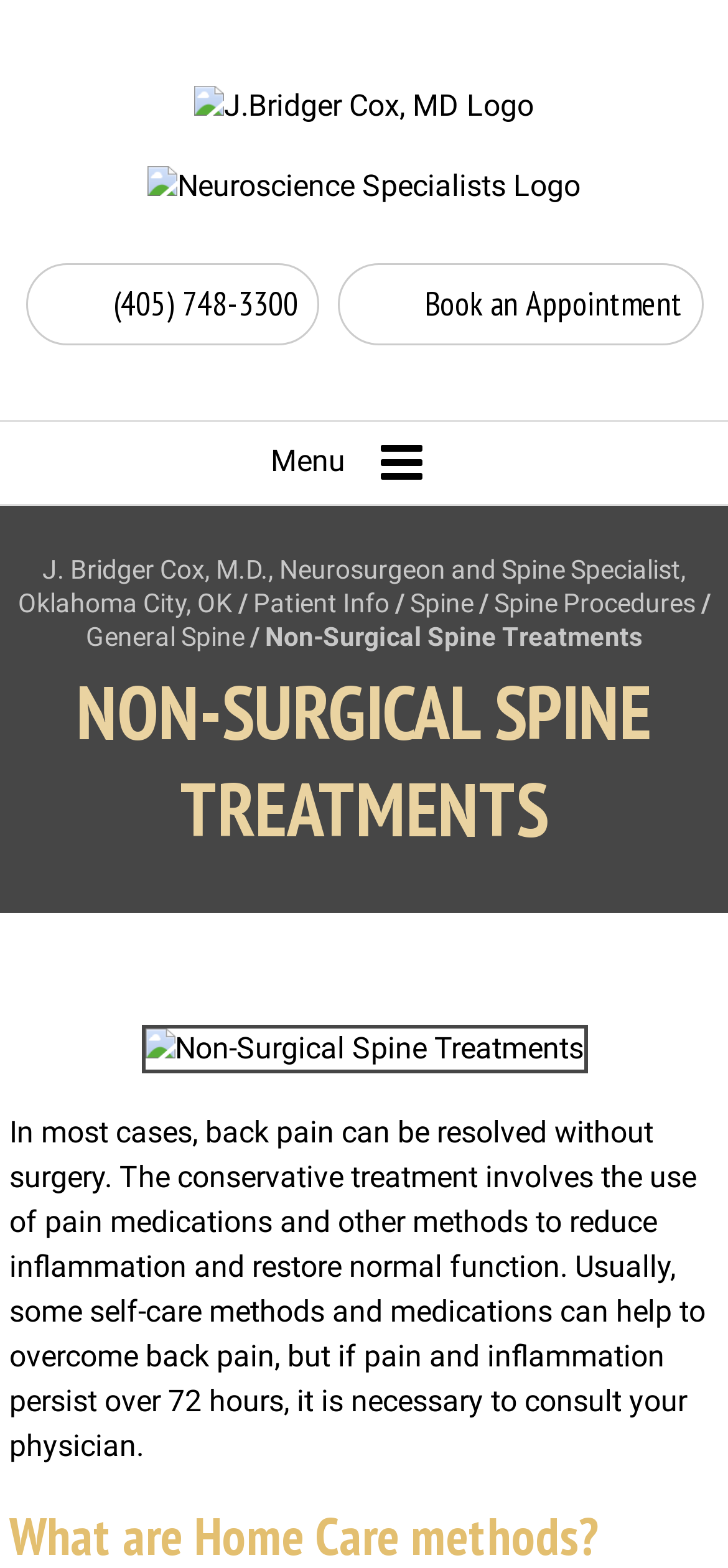Describe all the key features and sections of the webpage thoroughly.

The webpage is about Dr. Bridger Cox, a neurosurgeon and spine specialist, offering non-surgical spine treatments in Oklahoma City, Tulsa, and Lawton, OK. 

At the top of the page, there are two logos: J. Bridger Cox, M.D. Logo and Neuroscience Specialists Logo, positioned side by side, taking up about half of the page's width. Below the logos, there is a telephone number, (405) 748-3300, and a "Book an Appointment" link. 

On the top-right corner, there is a menu link with an icon. Below the menu link, there is a heading that reads "J. Bridger Cox, M.D., Neurosurgeon and Spine Specialist, Oklahoma City, OK". 

The main navigation menu is located below the heading, with links to "Patient Info", "Spine", "Spine Procedures", and "General Spine". 

The main content of the page is about non-surgical spine treatments, with a heading "NON-SURGICAL SPINE TREATMENTS" in a larger font size. Below the heading, there is an image related to non-surgical spine treatments, and a paragraph of text that explains the treatment, stating that in most cases, back pain can be resolved without surgery and describing the conservative treatment approach.